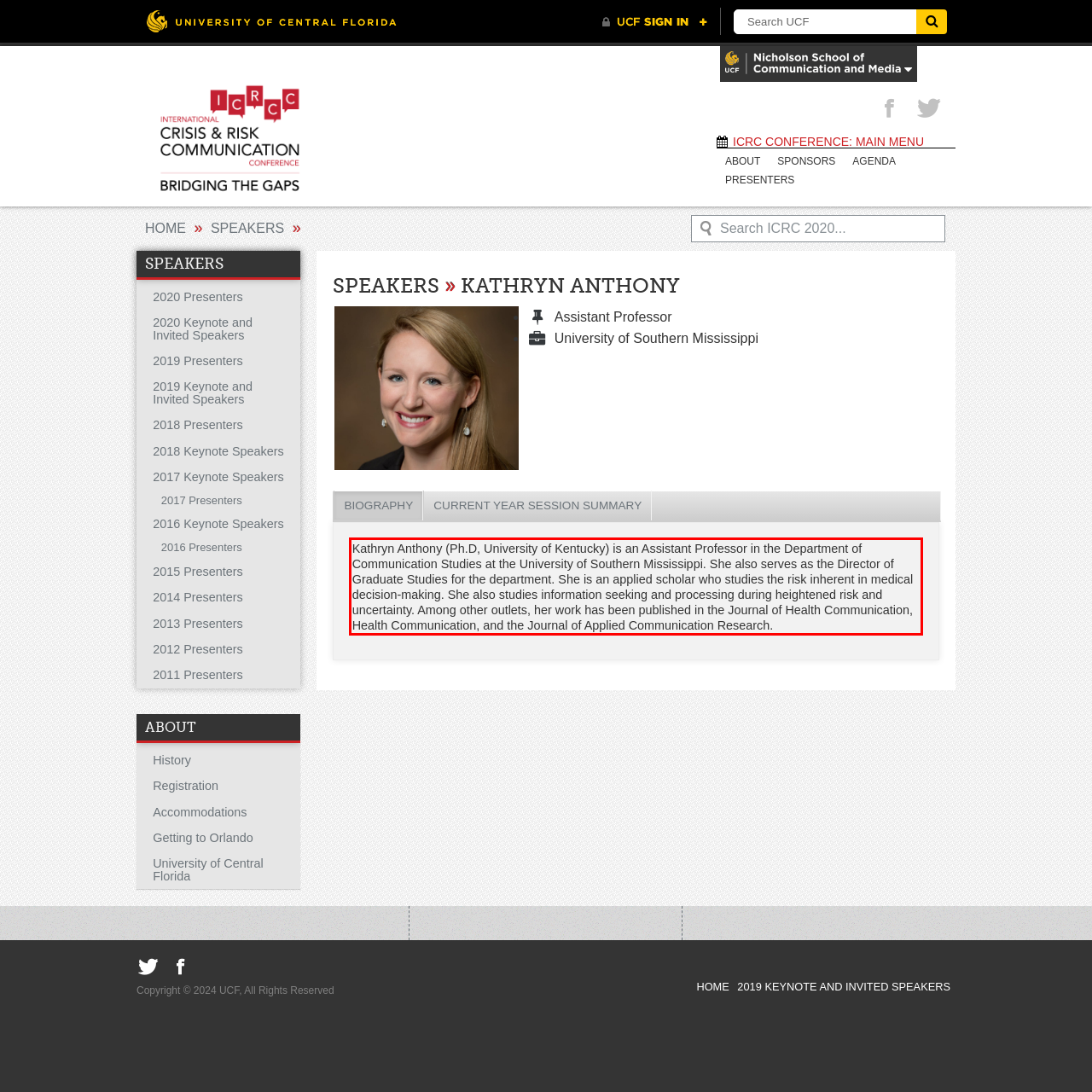Your task is to recognize and extract the text content from the UI element enclosed in the red bounding box on the webpage screenshot.

Kathryn Anthony (Ph.D, University of Kentucky) is an Assistant Professor in the Department of Communication Studies at the University of Southern Mississippi. She also serves as the Director of Graduate Studies for the department. She is an applied scholar who studies the risk inherent in medical decision-making. She also studies information seeking and processing during heightened risk and uncertainty. Among other outlets, her work has been published in the Journal of Health Communication, Health Communication, and the Journal of Applied Communication Research.